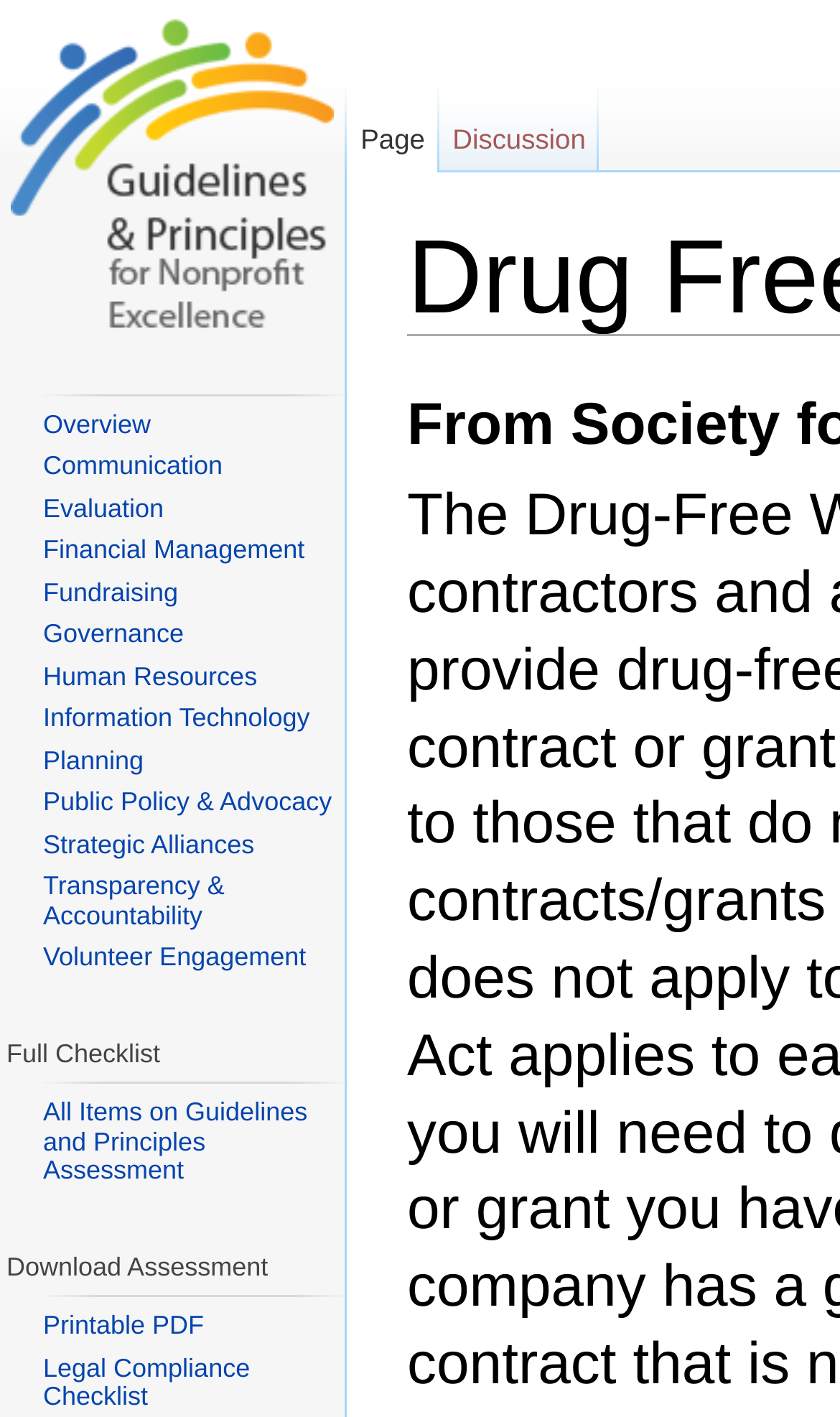Please determine the bounding box coordinates of the section I need to click to accomplish this instruction: "view overview".

[0.051, 0.288, 0.18, 0.31]